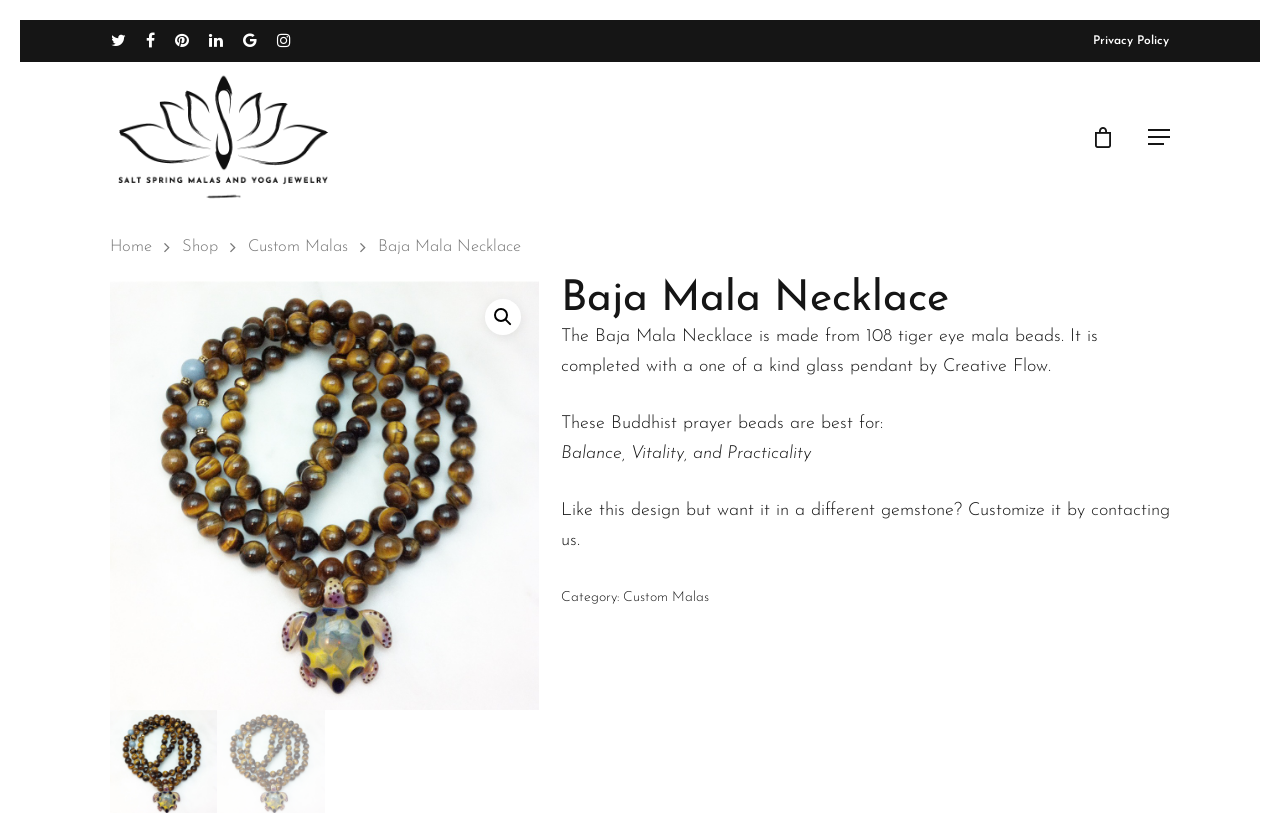Answer the question using only a single word or phrase: 
What type of beads are used in the Baja Mala Necklace?

Tiger eye mala beads